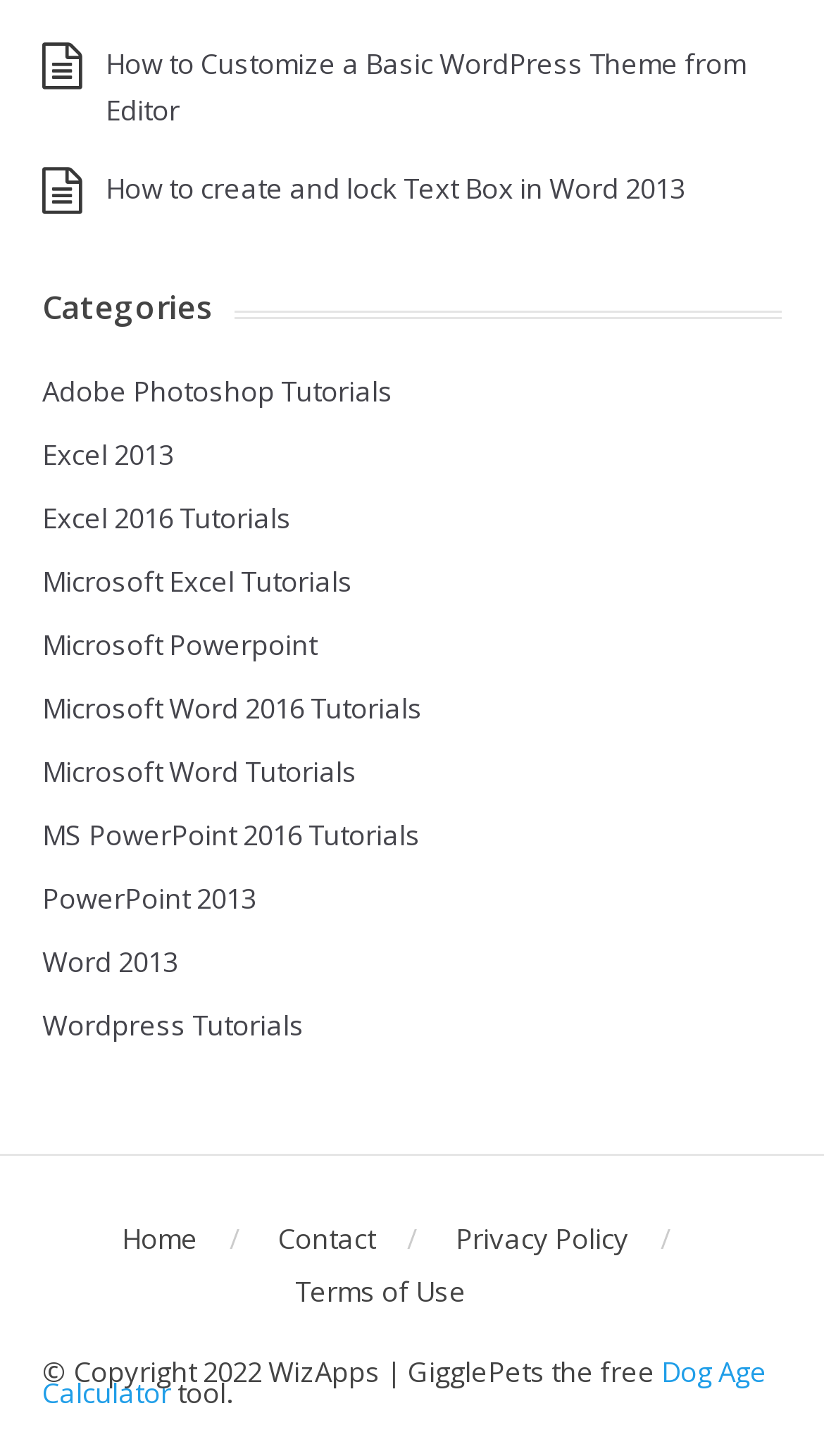What is the category of tutorials on the left side?
Please provide a full and detailed response to the question.

By analyzing the links on the left side of the webpage, I found that most of them are related to Microsoft Office applications such as Excel, Word, and PowerPoint, which suggests that the category of tutorials on the left side is Microsoft Office.